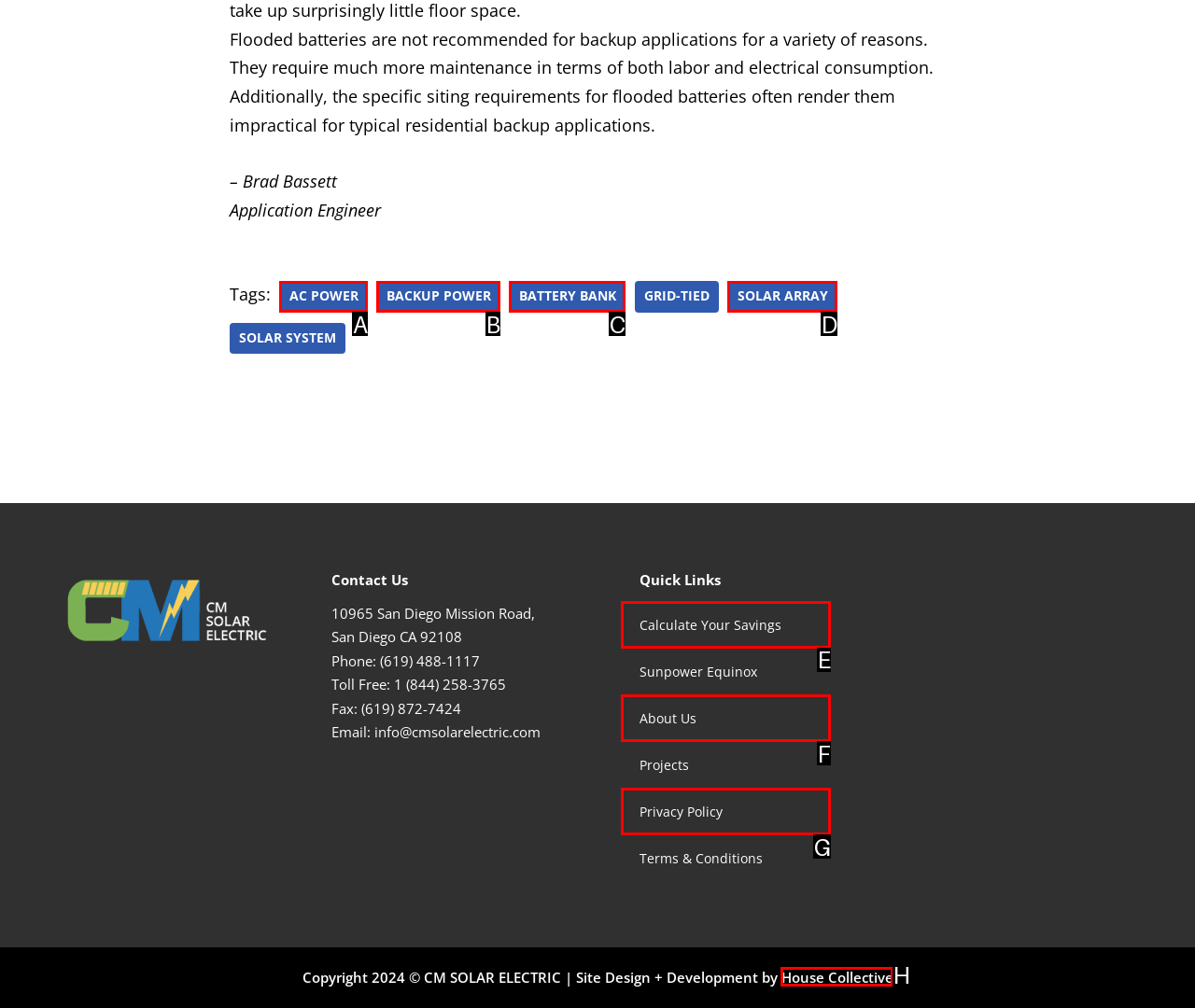Indicate which UI element needs to be clicked to fulfill the task: Learn more about 'Calculate Your Savings'
Answer with the letter of the chosen option from the available choices directly.

E